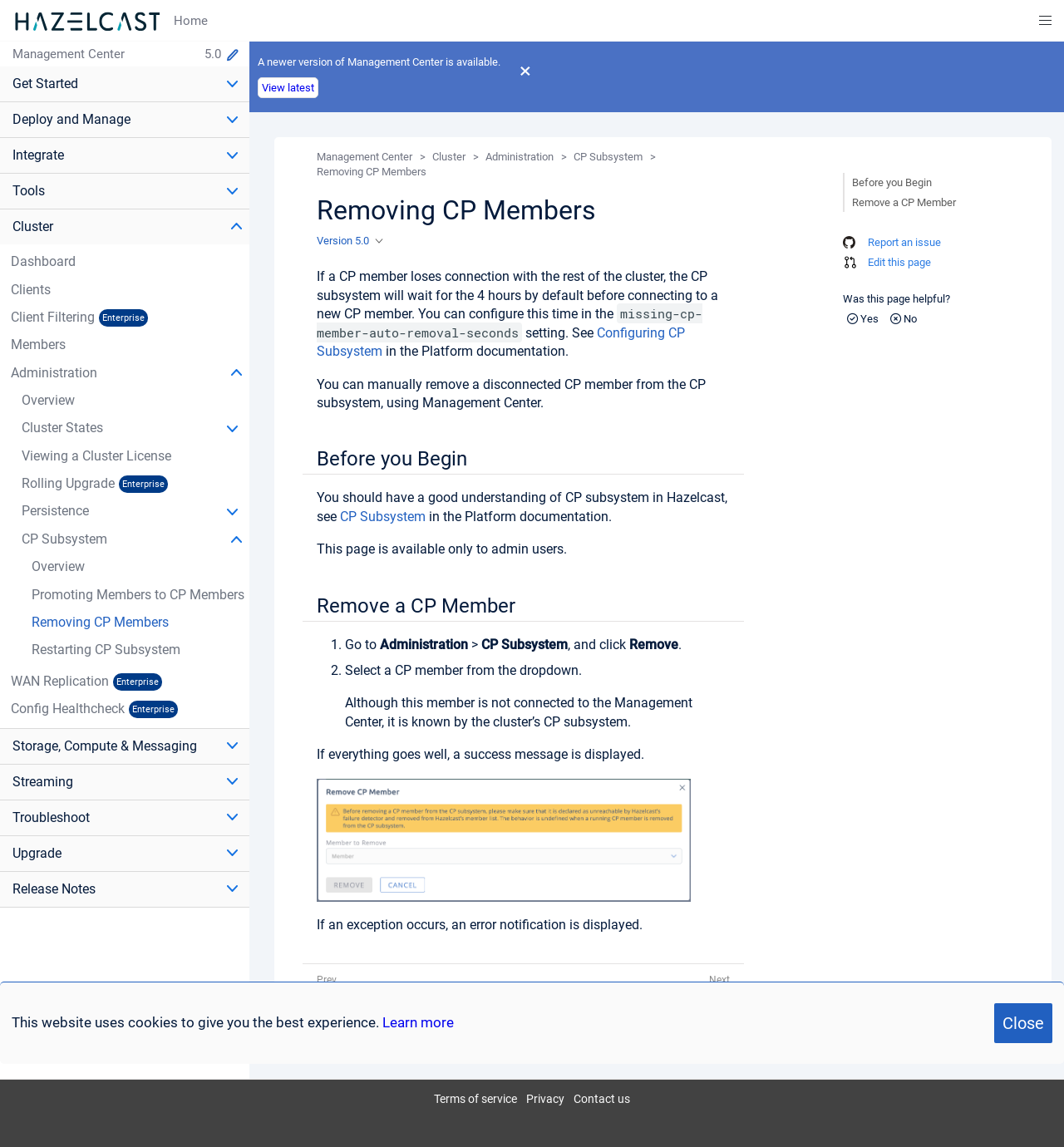Could you provide the bounding box coordinates for the portion of the screen to click to complete this instruction: "Click the 'Learn more' link"?

[0.359, 0.884, 0.427, 0.899]